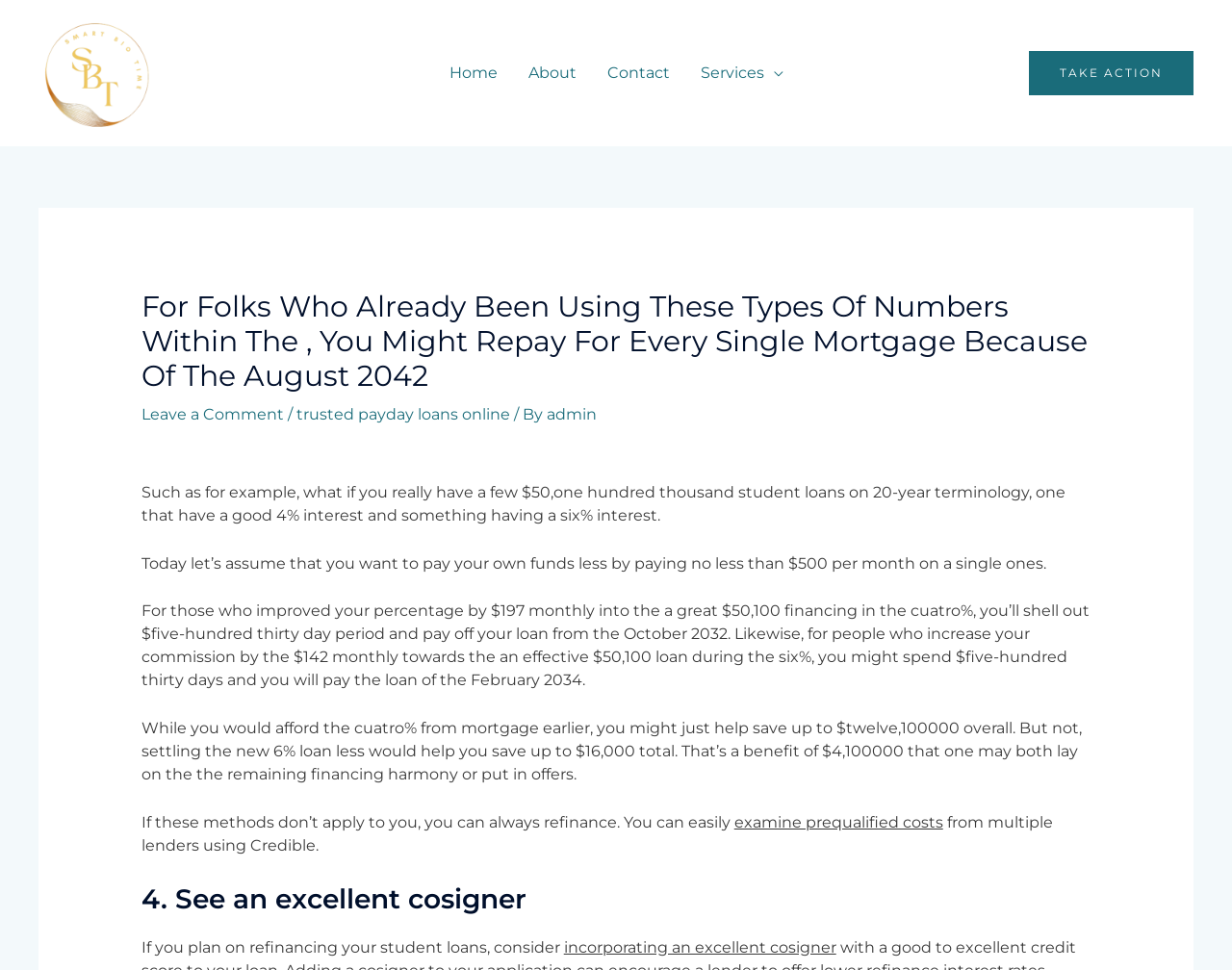Extract the bounding box coordinates for the described element: "alt="Spacious Blog"". The coordinates should be represented as four float numbers between 0 and 1: [left, top, right, bottom].

[0.031, 0.065, 0.125, 0.083]